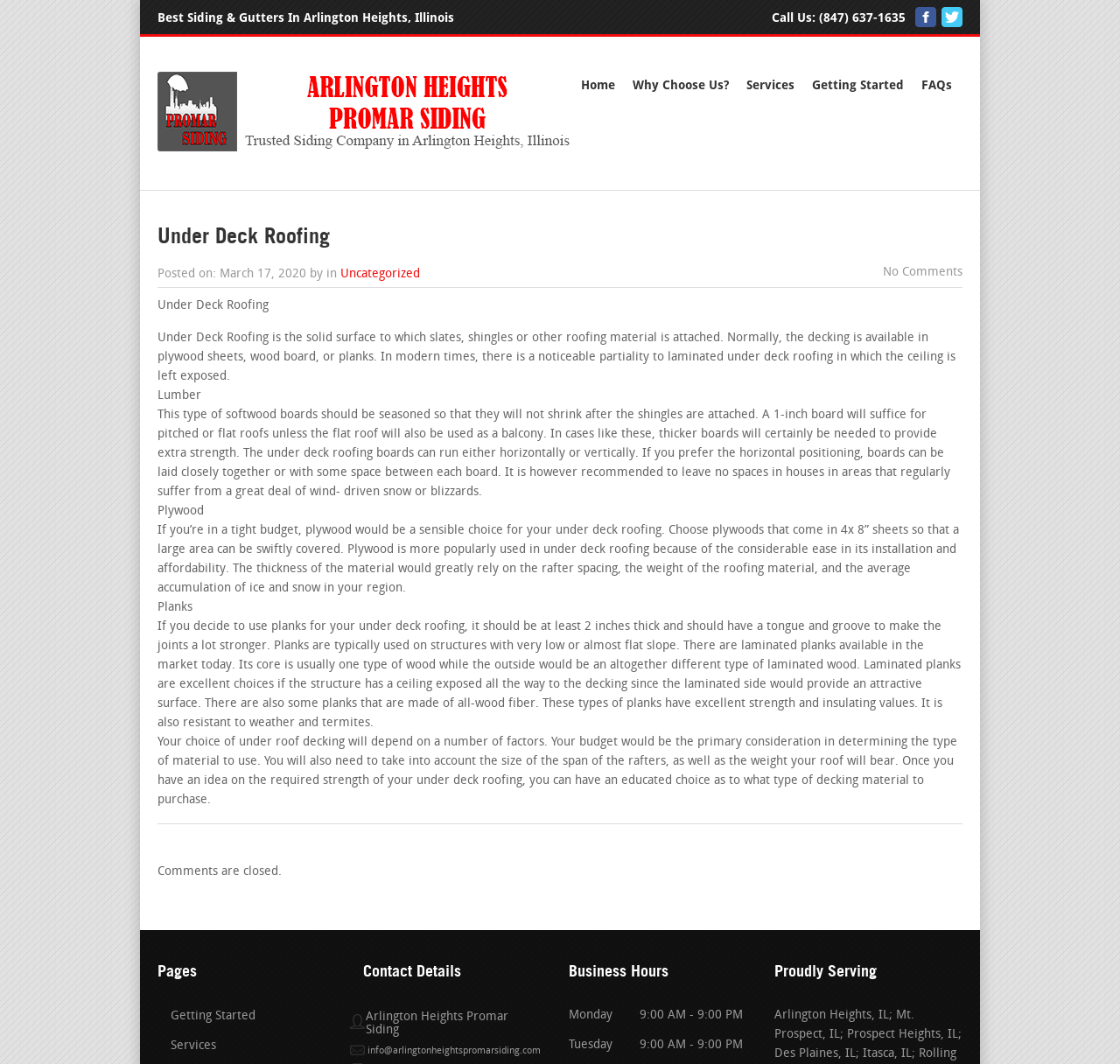What is the name of the company?
Deliver a detailed and extensive answer to the question.

The name of the company is displayed in the header section of the webpage, as well as in the 'Contact Details' section. It is also mentioned in the article as the provider of under deck roofing services.